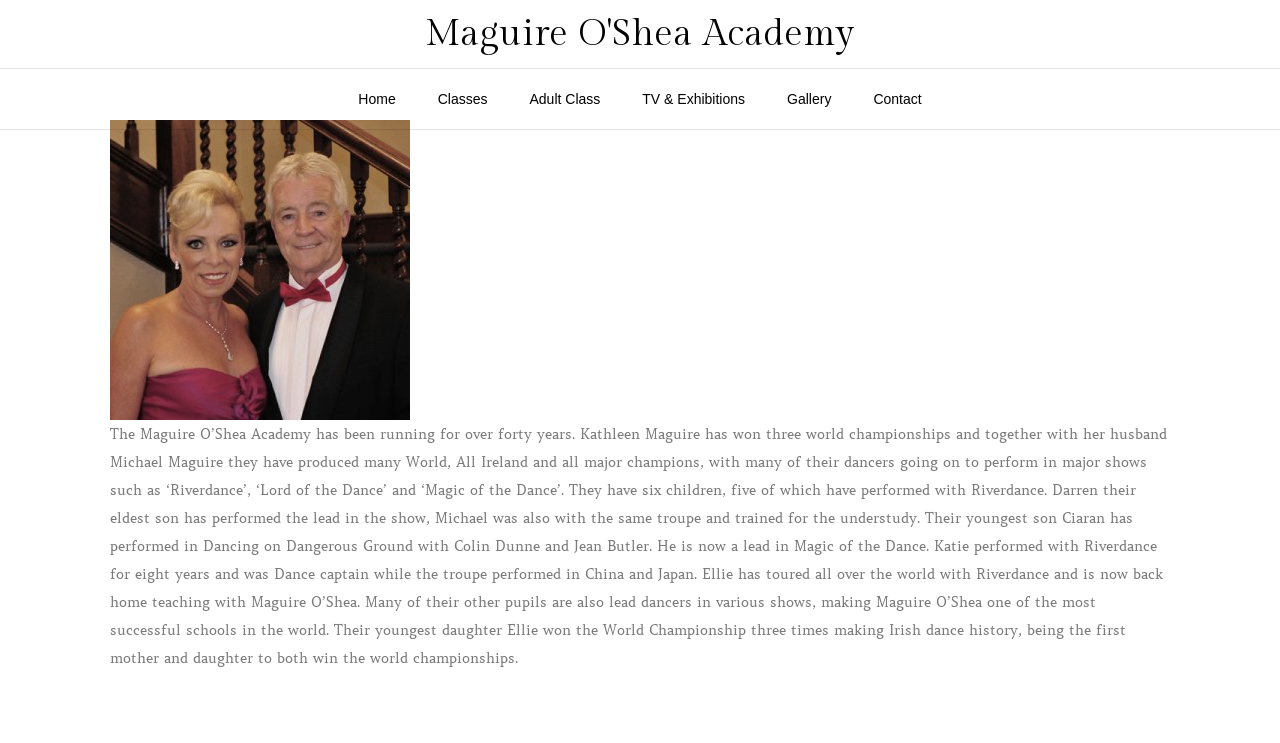Predict the bounding box of the UI element based on this description: "Contact".

[0.682, 0.093, 0.72, 0.174]